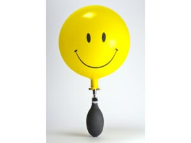What is attached to the black base?
Answer the question using a single word or phrase, according to the image.

The balloon